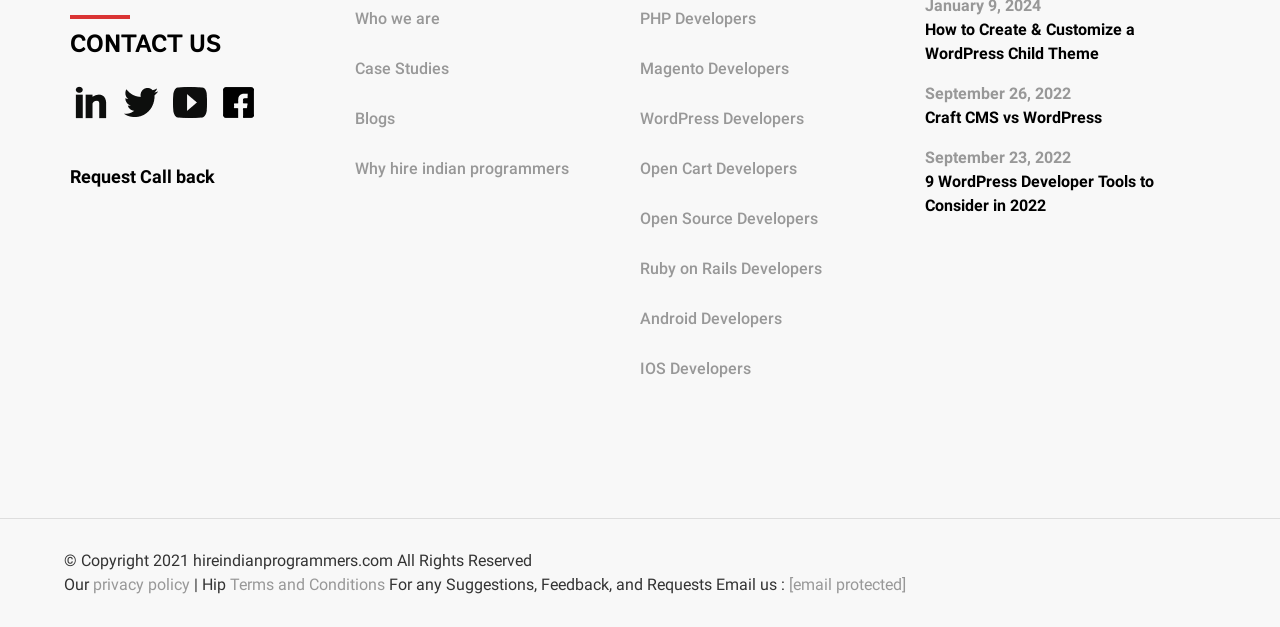Please provide a short answer using a single word or phrase for the question:
What is the date of the first blog post?

September 26, 2022